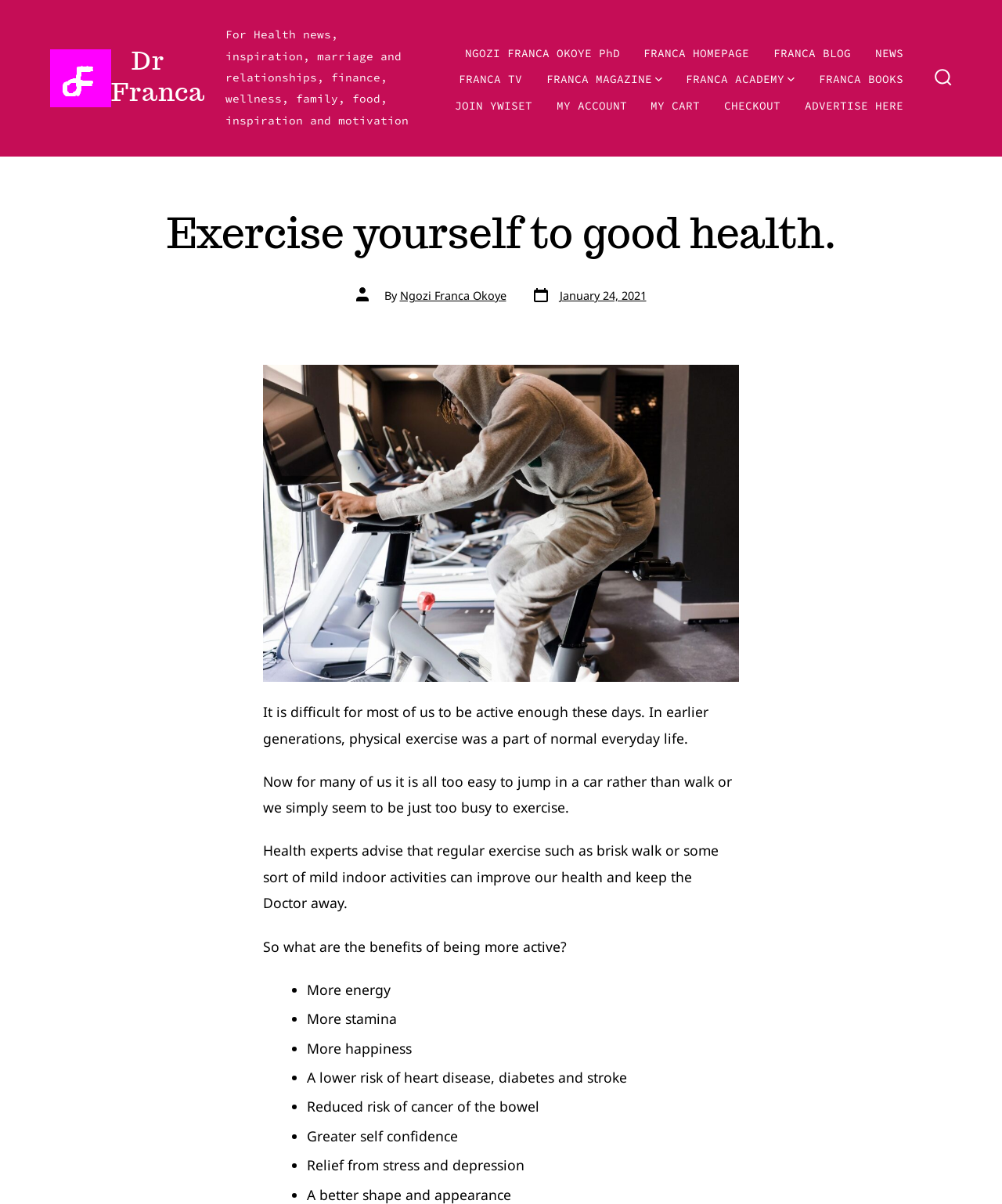Identify the bounding box coordinates for the element you need to click to achieve the following task: "Leave a reply". The coordinates must be four float values ranging from 0 to 1, formatted as [left, top, right, bottom].

None